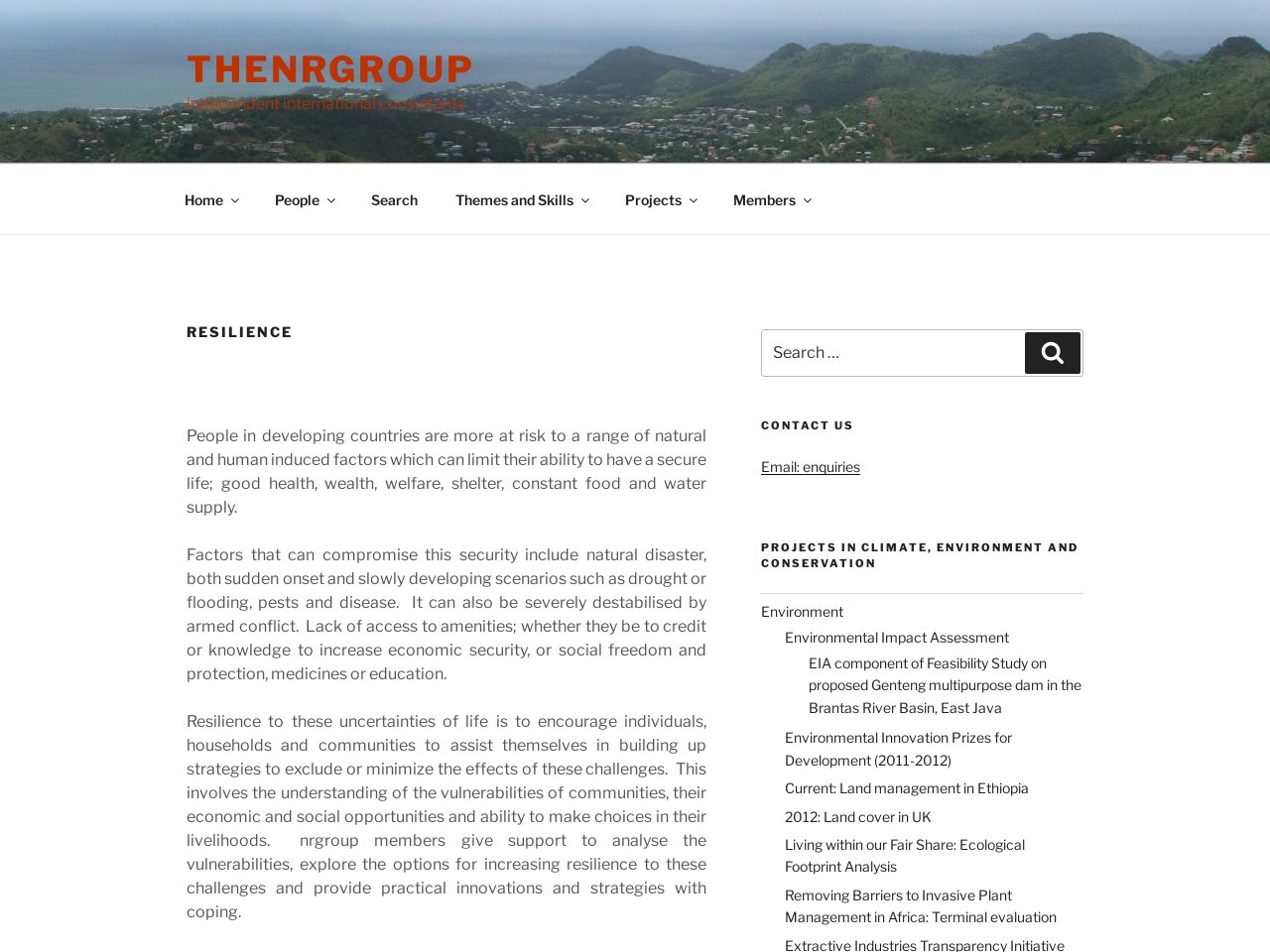Describe every aspect of the webpage comprehensively.

The webpage is about Resilience, a consulting group focused on international development. At the top, there is a logo with the text "THENRGROUP" and a brief description "independent international consultants". Below this, there is a top menu with links to various sections of the website, including "Home", "People", "Search", "Themes and Skills", "Projects", and "Members".

The main content of the page is divided into two sections. On the left, there is a header with the title "RESILIENCE" and three paragraphs of text that describe the concept of resilience in the context of developing countries. The text explains that people in these countries are at risk due to various natural and human-induced factors, and that resilience involves building strategies to minimize the effects of these challenges.

On the right, there is a search box with a label "Search for:" and a button to submit the search query. Below this, there is a "CONTACT US" section with an email address and a "PROJECTS IN CLIMATE, ENVIRONMENT AND CONSERVATION" section that lists several projects, including links to "Environment", "Environmental Impact Assessment", and several specific projects such as "EIA component of Feasibility Study on proposed Genteng multipurpose dam in the Brantas River Basin, East Java" and "Living within our Fair Share: Ecological Footprint Analysis".